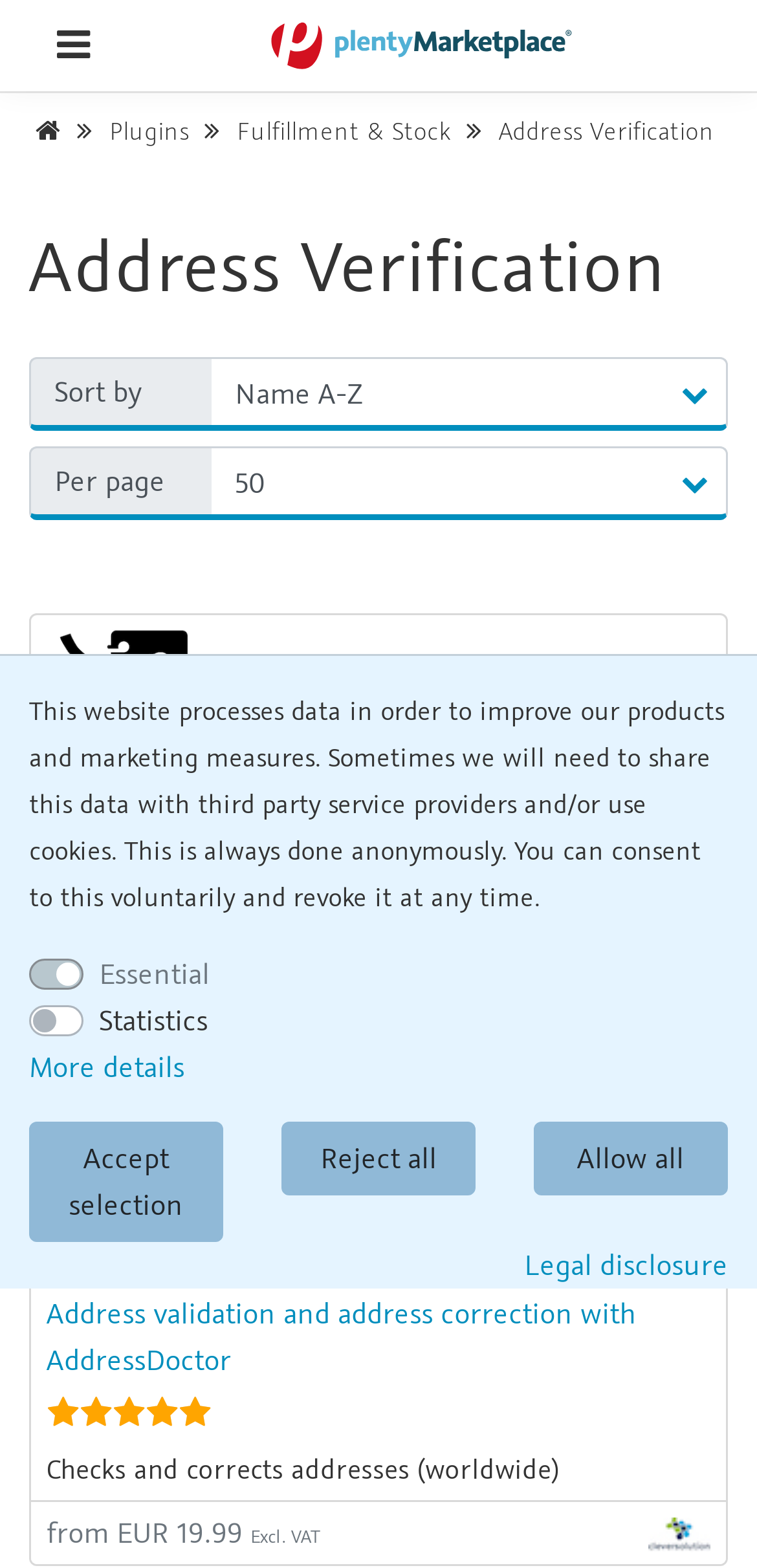From the details in the image, provide a thorough response to the question: What is the purpose of this website?

Based on the webpage's content, it appears to be a platform for address verification, providing services such as address cleansing and correction. The presence of links to plugins and services like AddressDoctor and ADDRESSFACTORY DIRECT suggests that the website is designed to help users validate and correct addresses.